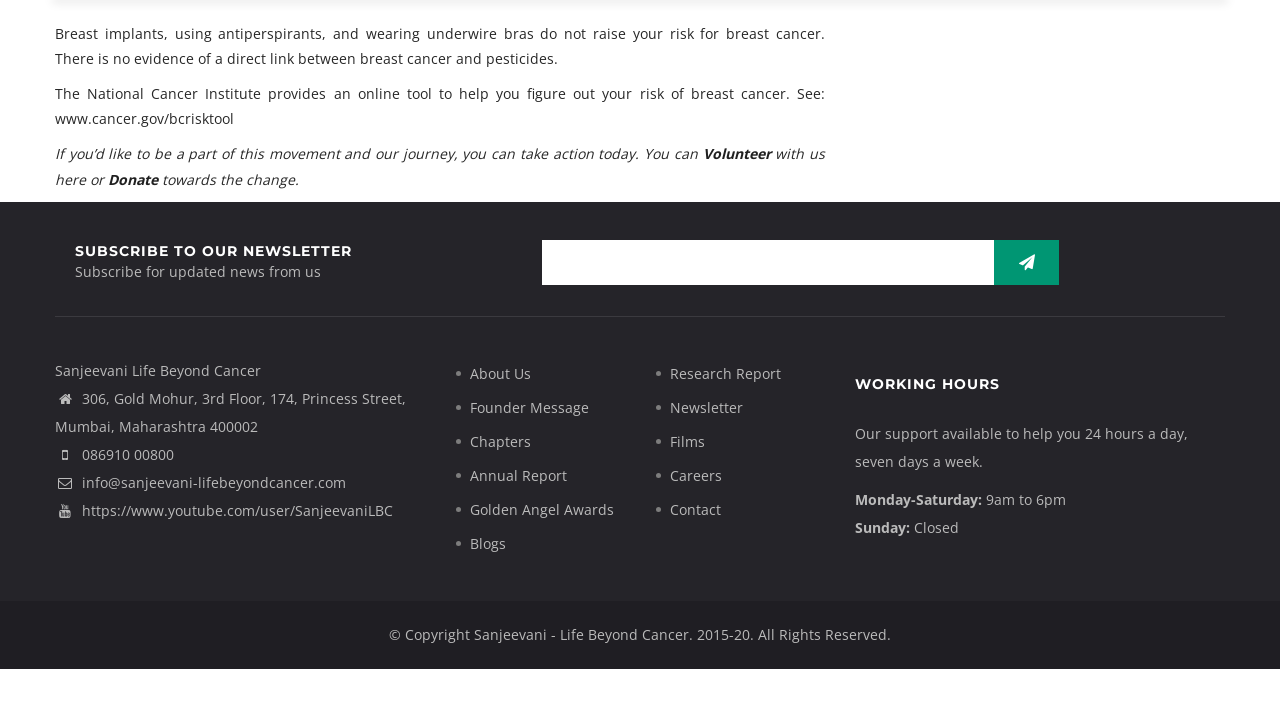Please identify the bounding box coordinates of the area that needs to be clicked to fulfill the following instruction: "Subscribe to the newsletter."

[0.423, 0.398, 0.777, 0.461]